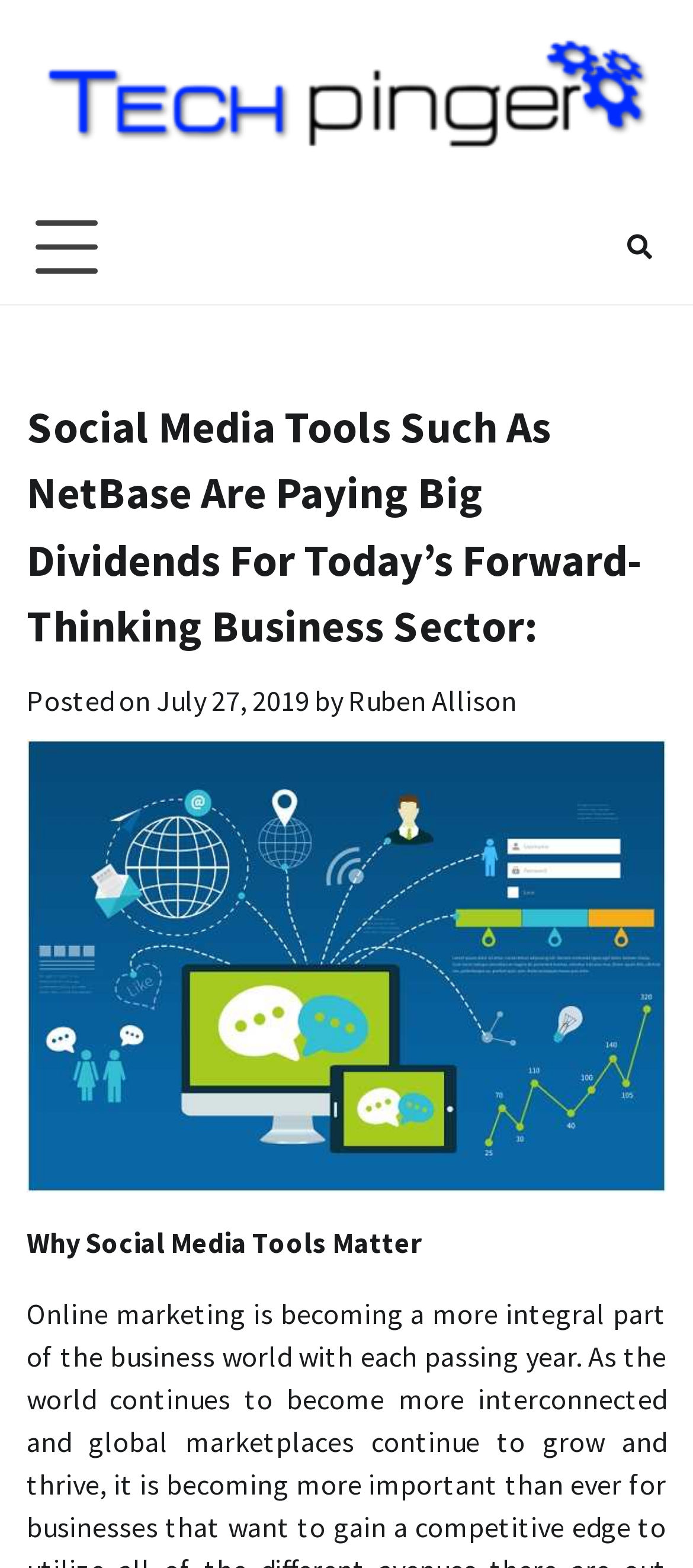Extract the bounding box coordinates of the UI element described: "July 27, 2019August 19, 2019". Provide the coordinates in the format [left, top, right, bottom] with values ranging from 0 to 1.

[0.226, 0.435, 0.446, 0.458]